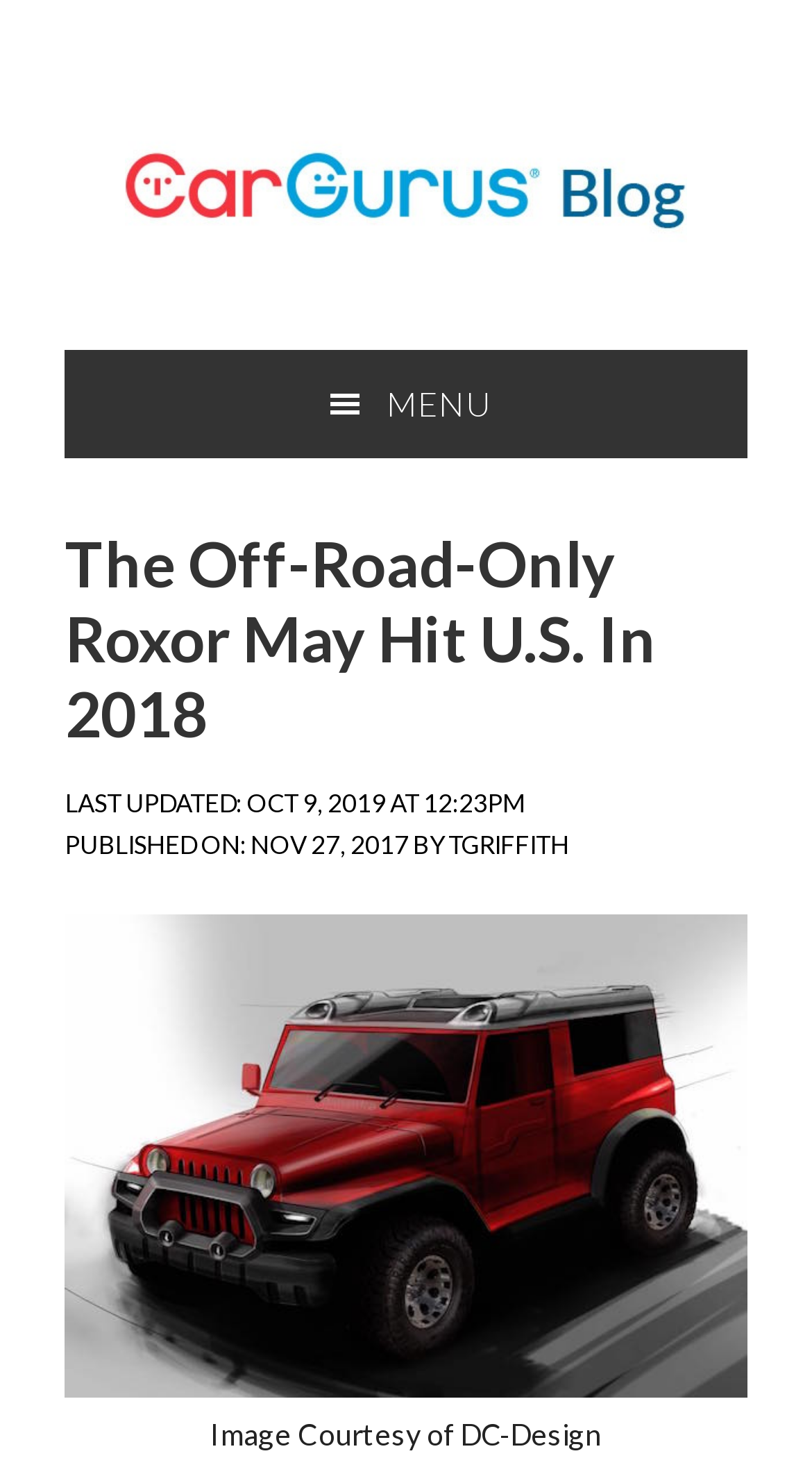What is the name of the blog? Examine the screenshot and reply using just one word or a brief phrase.

The CarGurus Blog